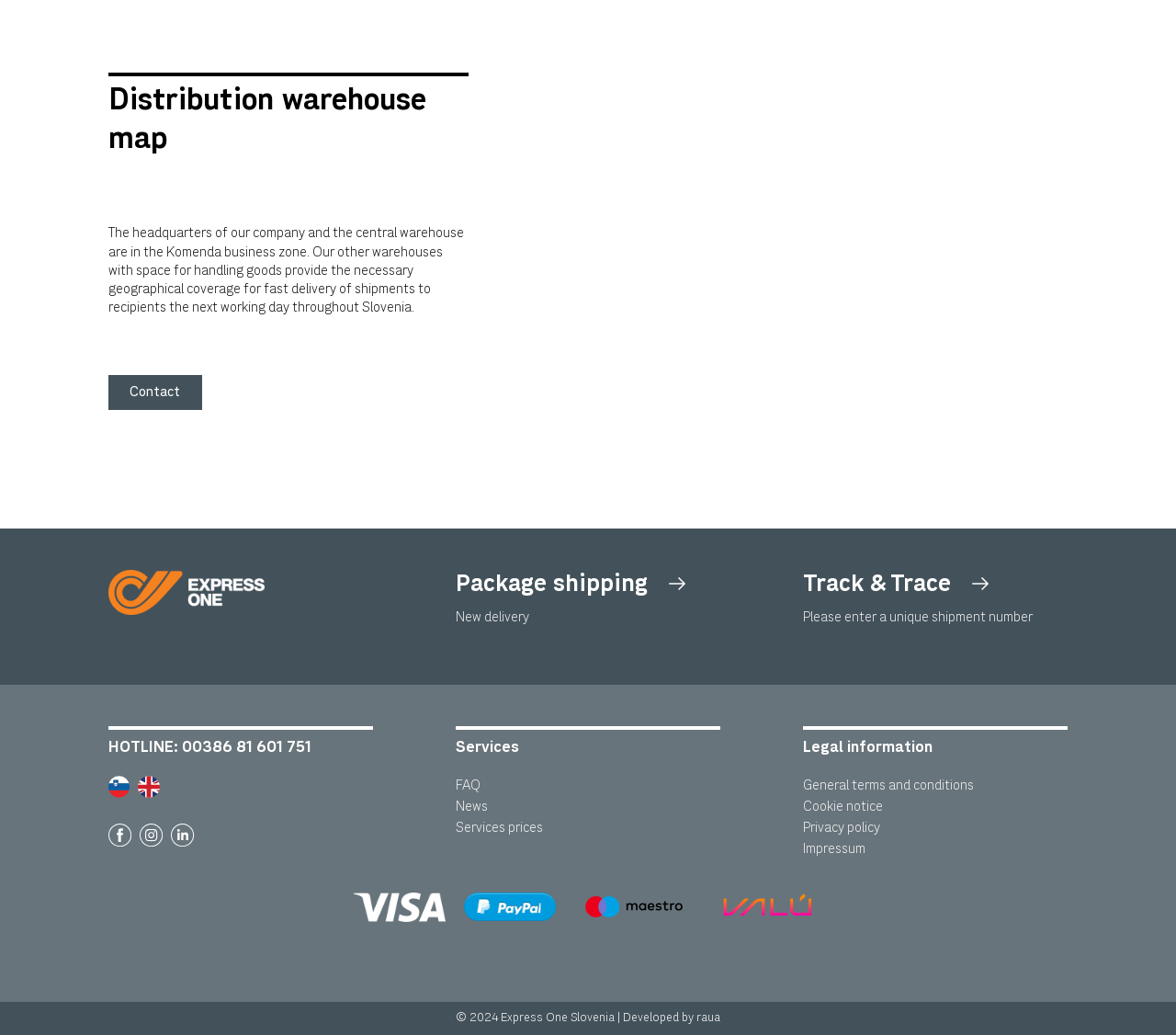Identify the coordinates of the bounding box for the element that must be clicked to accomplish the instruction: "View services".

[0.388, 0.702, 0.612, 0.733]